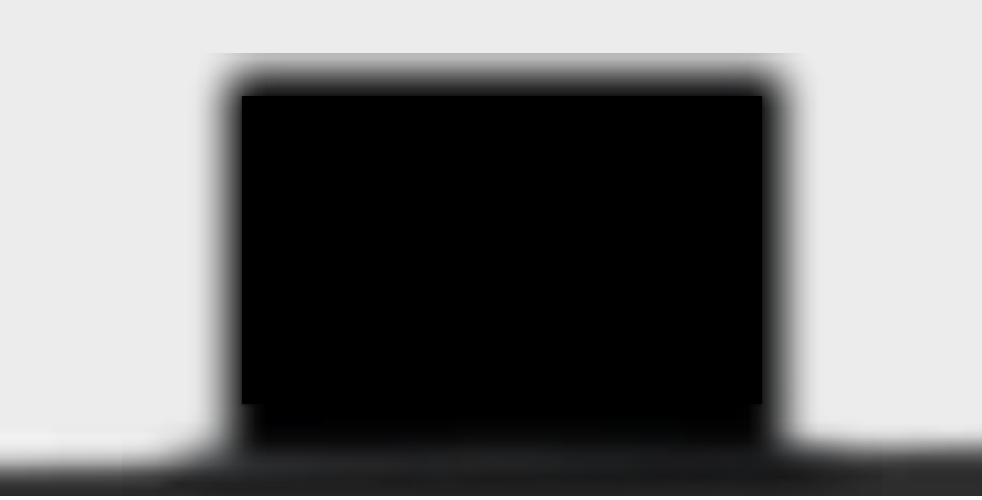Provide a comprehensive description of the image.

The image features a sleek, modern laptop, positioned against a clean, minimalistic background. The laptop appears to be closed, showcasing its elegant silhouette, which suggests a design that emphasizes both functionality and aesthetic appeal. The overall color scheme leans towards neutral tones, enhancing the contemporary feel and drawing attention to the laptop itself. This image likely represents a stylish tech product, appealing to professionals and tech enthusiasts alike, highlighting innovation and sophistication in portable computing.